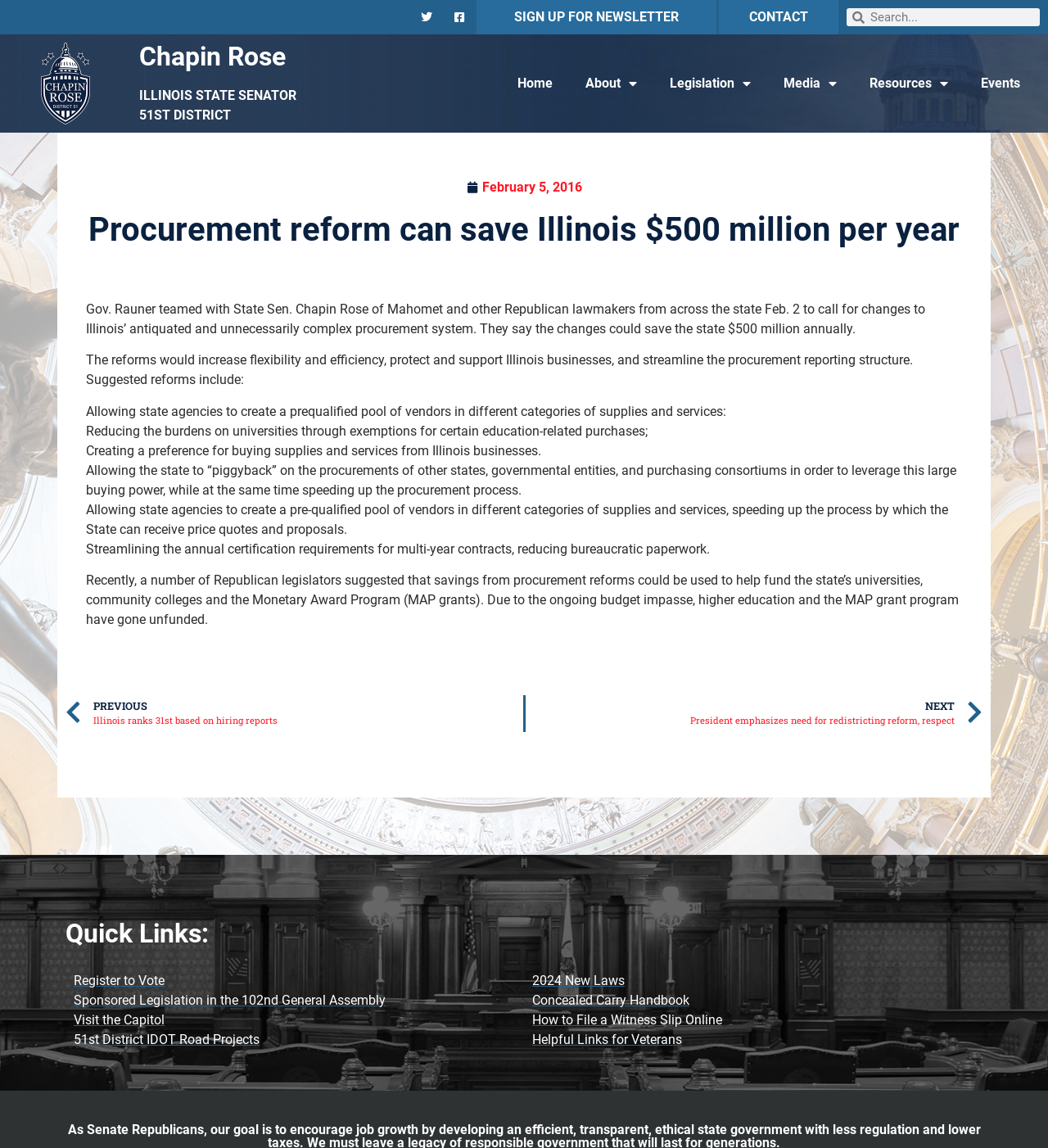Determine the bounding box coordinates of the UI element described below. Use the format (top-left x, top-left y, bottom-right x, bottom-right y) with floating point numbers between 0 and 1: February 5, 2016

[0.445, 0.155, 0.555, 0.172]